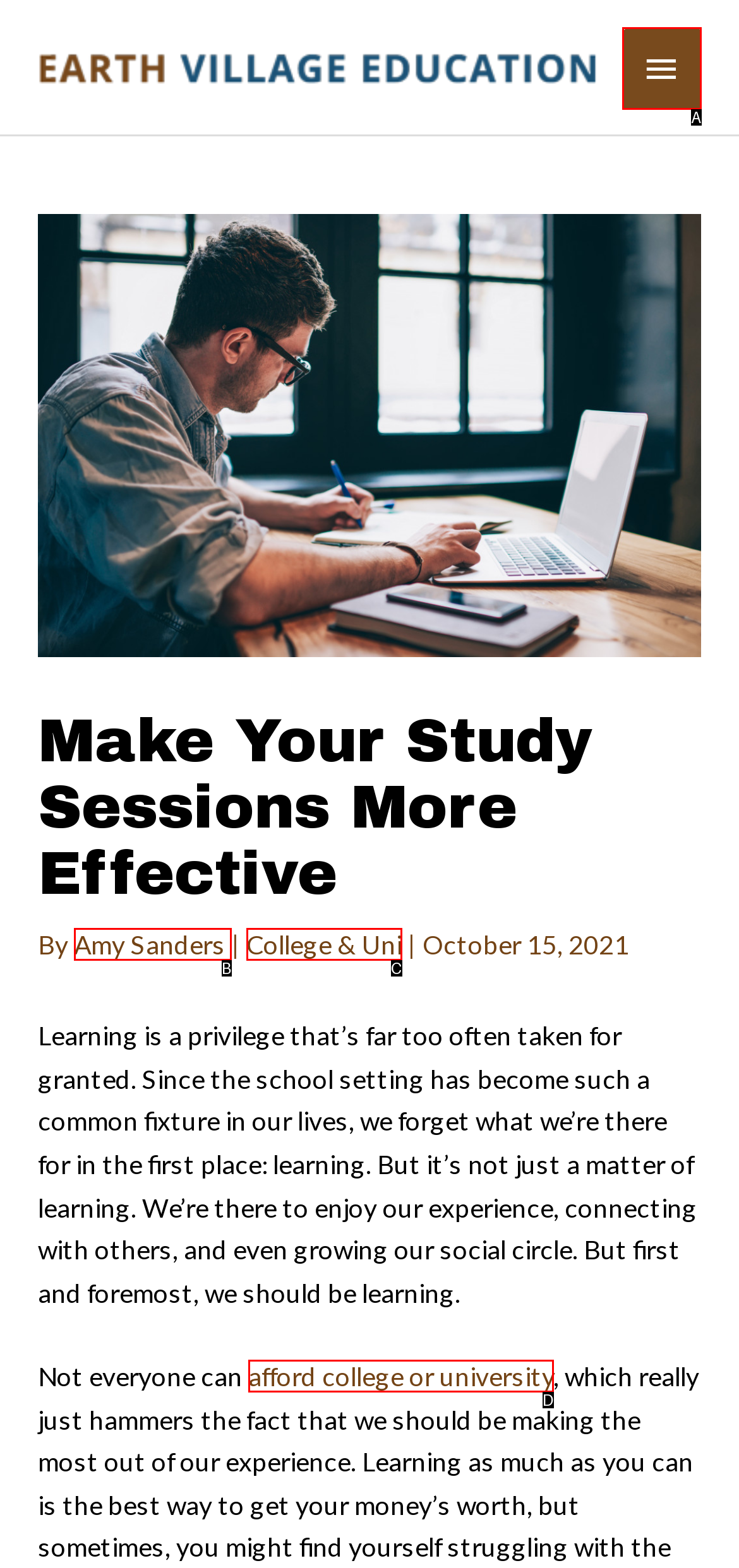Determine which option fits the element description: afford college or university
Answer with the option’s letter directly.

D